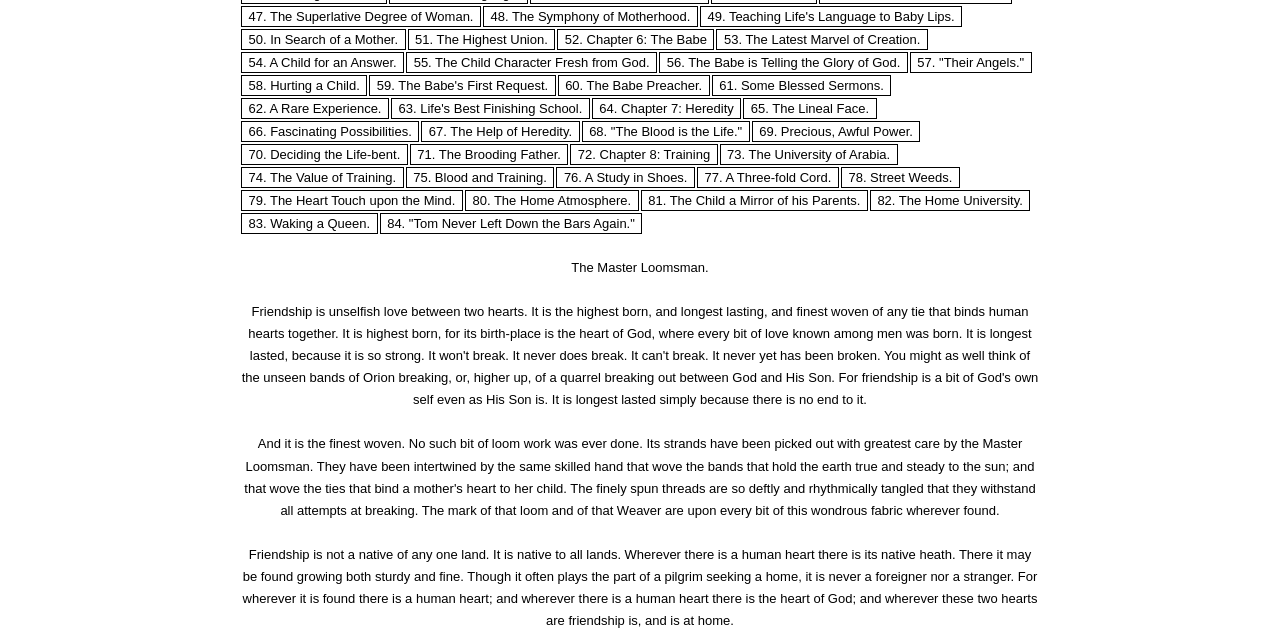Identify the coordinates of the bounding box for the element described below: "78. Street Weeds.". Return the coordinates as four float numbers between 0 and 1: [left, top, right, bottom].

[0.657, 0.259, 0.75, 0.292]